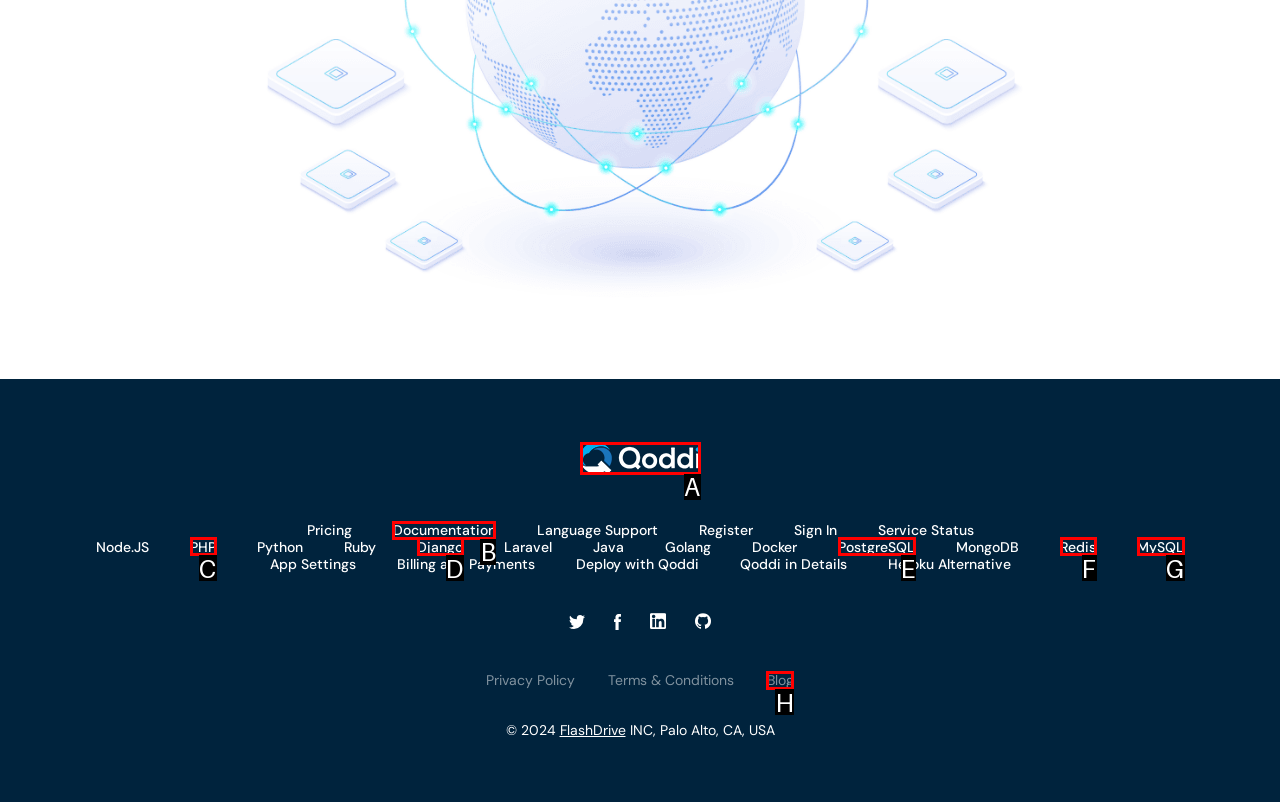Determine the letter of the UI element that will complete the task: Visit the Blog
Reply with the corresponding letter.

H